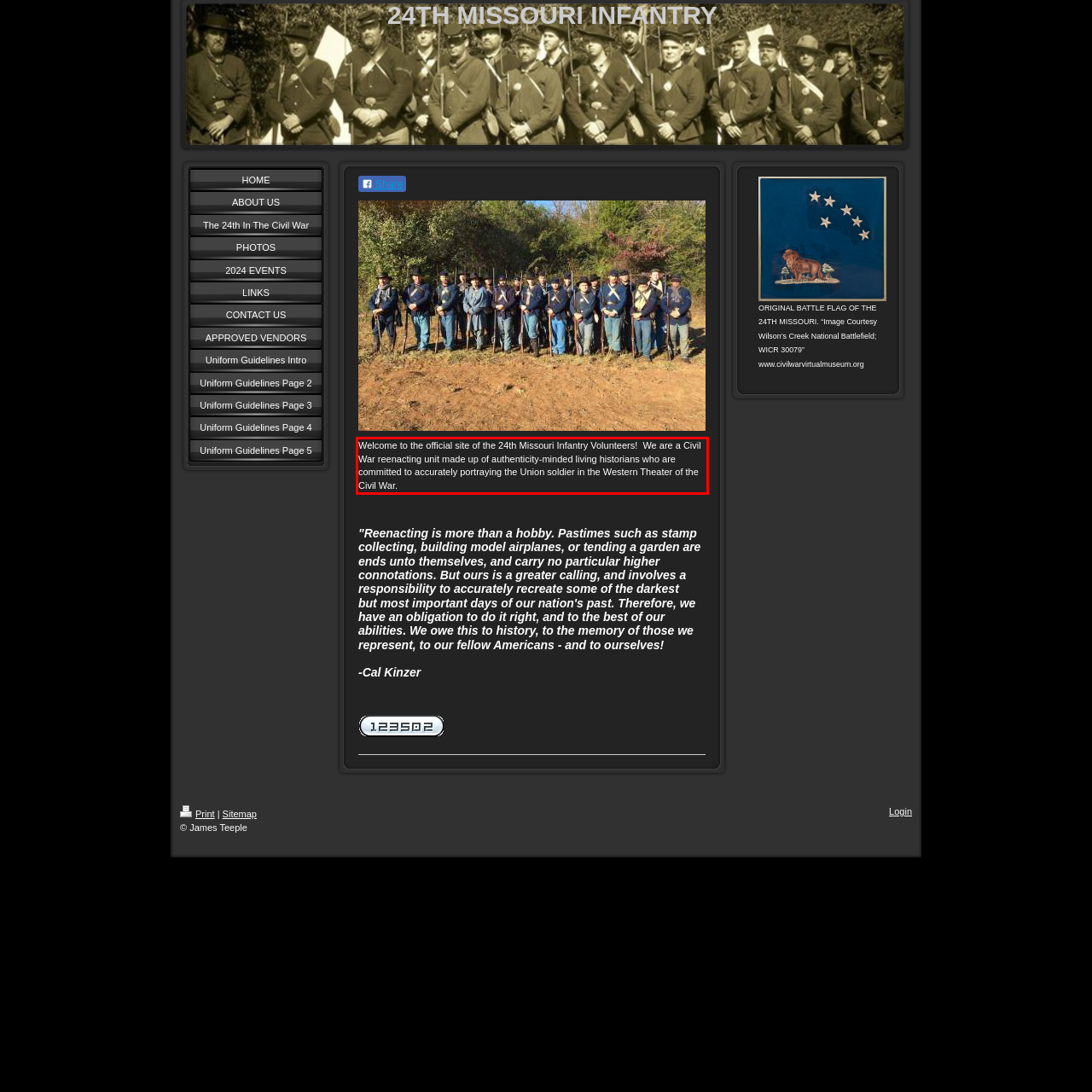Given a webpage screenshot, identify the text inside the red bounding box using OCR and extract it.

Welcome to the official site of the 24th Missouri Infantry Volunteers! We are a Civil War reenacting unit made up of authenticity-minded living historians who are committed to accurately portraying the Union soldier in the Western Theater of the Civil War.